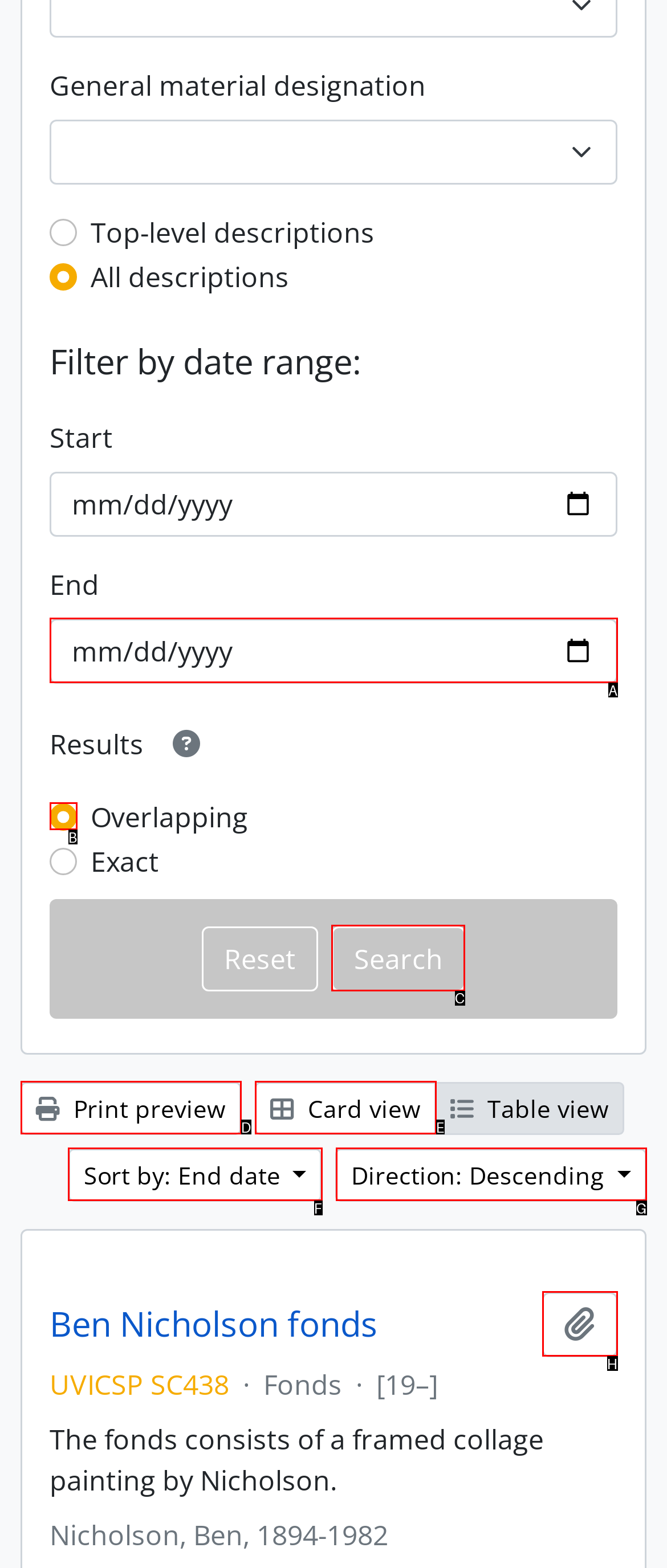What letter corresponds to the UI element to complete this task: Search
Answer directly with the letter.

C